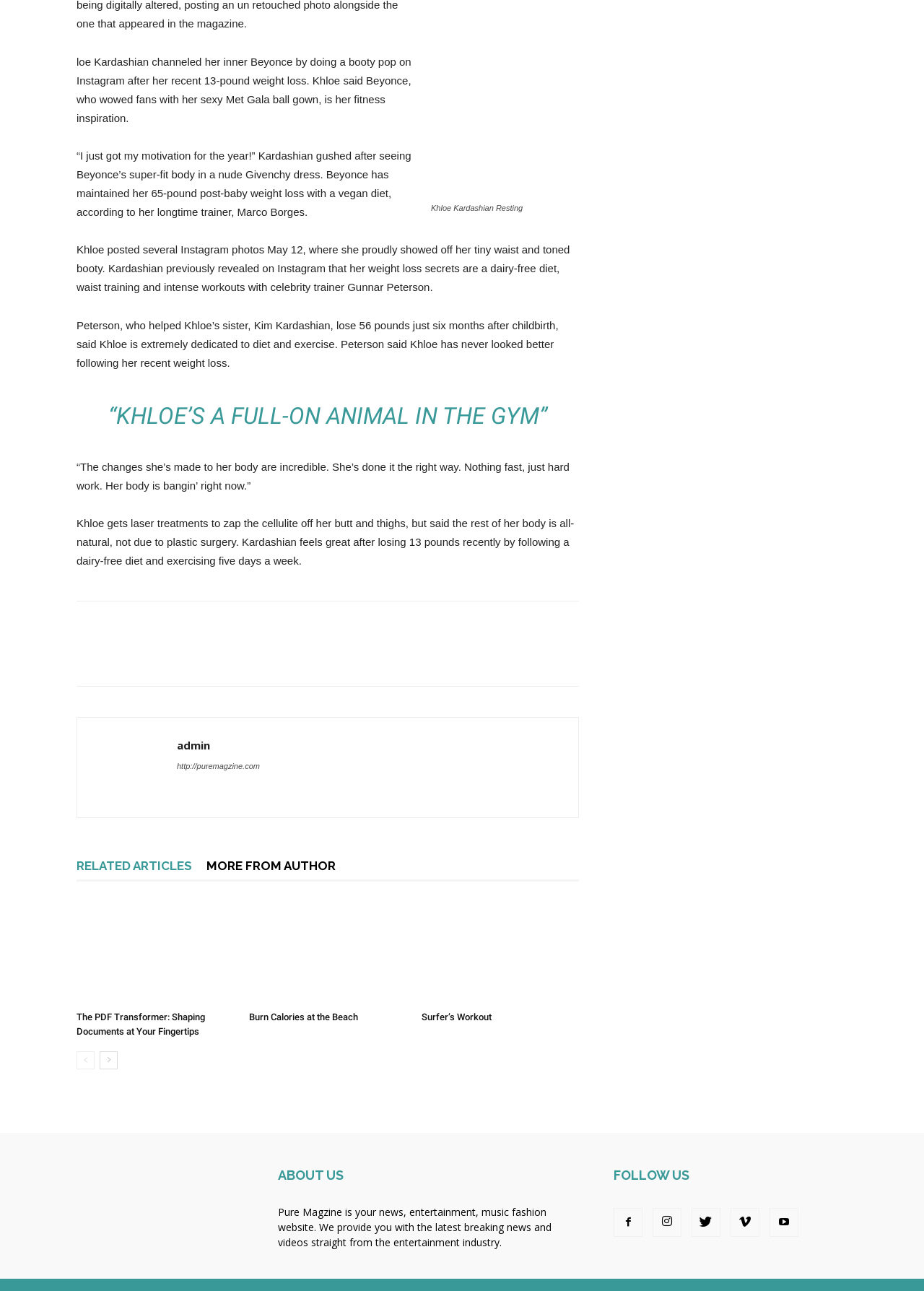Determine the bounding box coordinates for the clickable element to execute this instruction: "Click the link to read more about Khloe Kardashian". Provide the coordinates as four float numbers between 0 and 1, i.e., [left, top, right, bottom].

[0.083, 0.043, 0.445, 0.096]